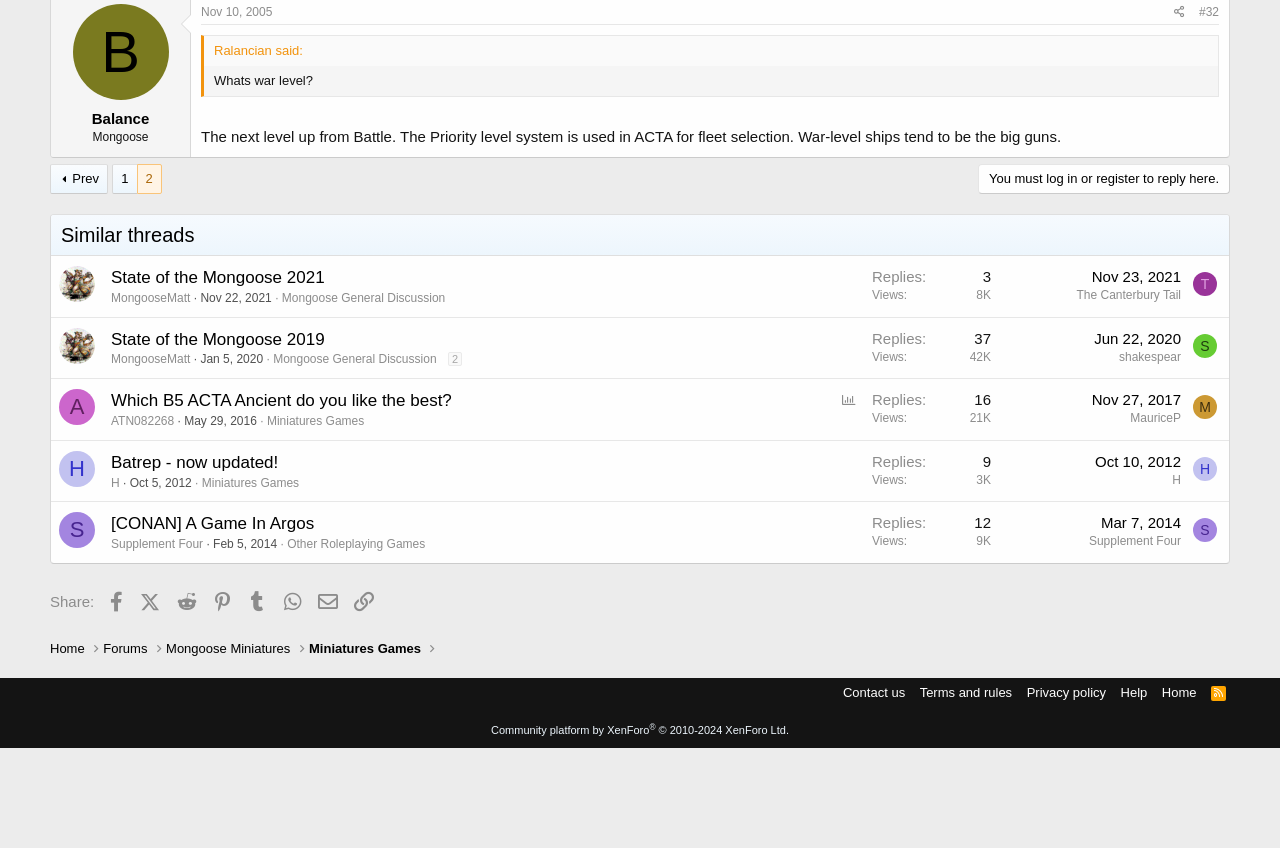Please locate the clickable area by providing the bounding box coordinates to follow this instruction: "Go to the 'Similar threads' section".

[0.04, 0.254, 0.96, 0.302]